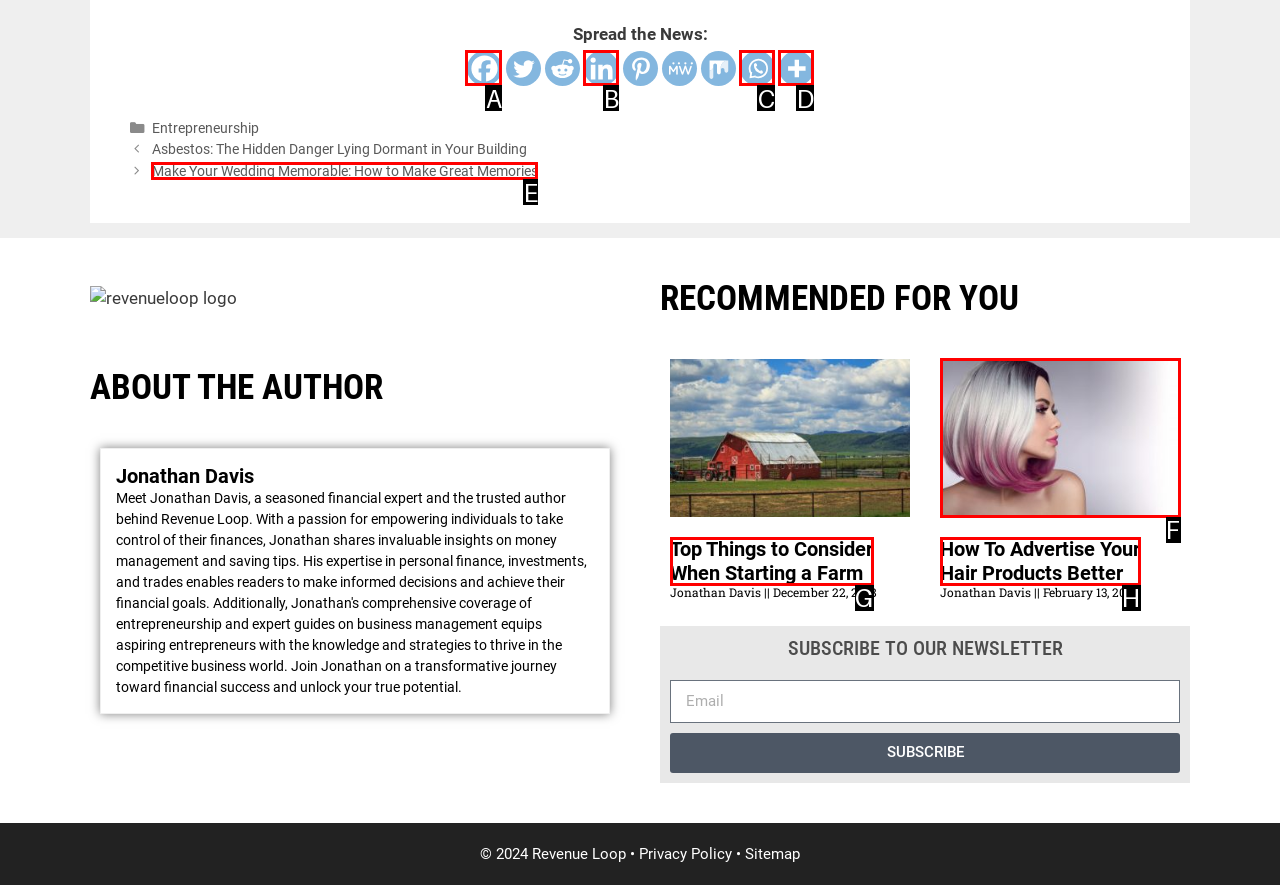Identify the HTML element you need to click to achieve the task: Share on Facebook. Respond with the corresponding letter of the option.

A